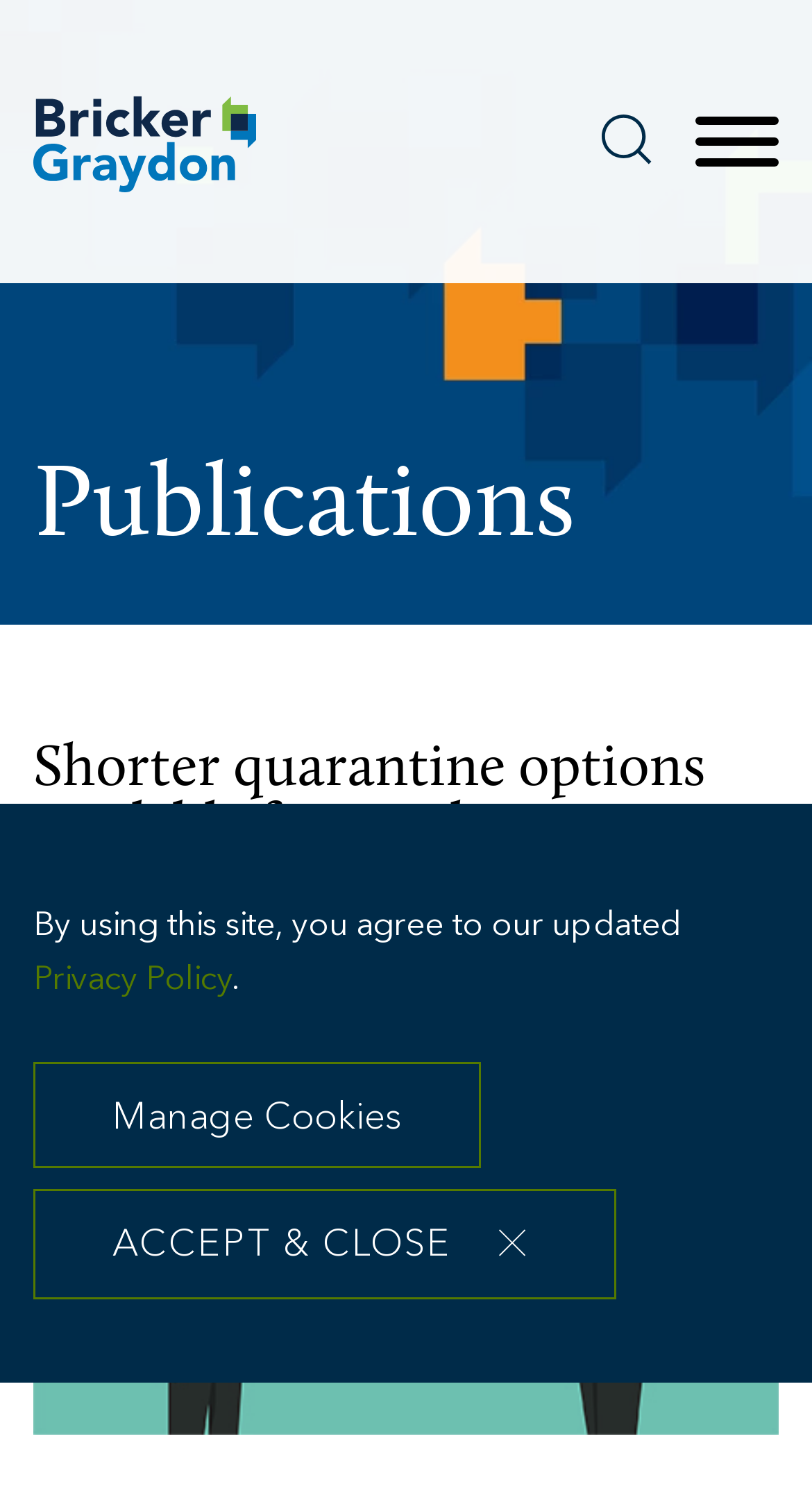Identify the bounding box coordinates for the region to click in order to carry out this instruction: "Open the main menu". Provide the coordinates using four float numbers between 0 and 1, formatted as [left, top, right, bottom].

[0.846, 0.075, 0.969, 0.117]